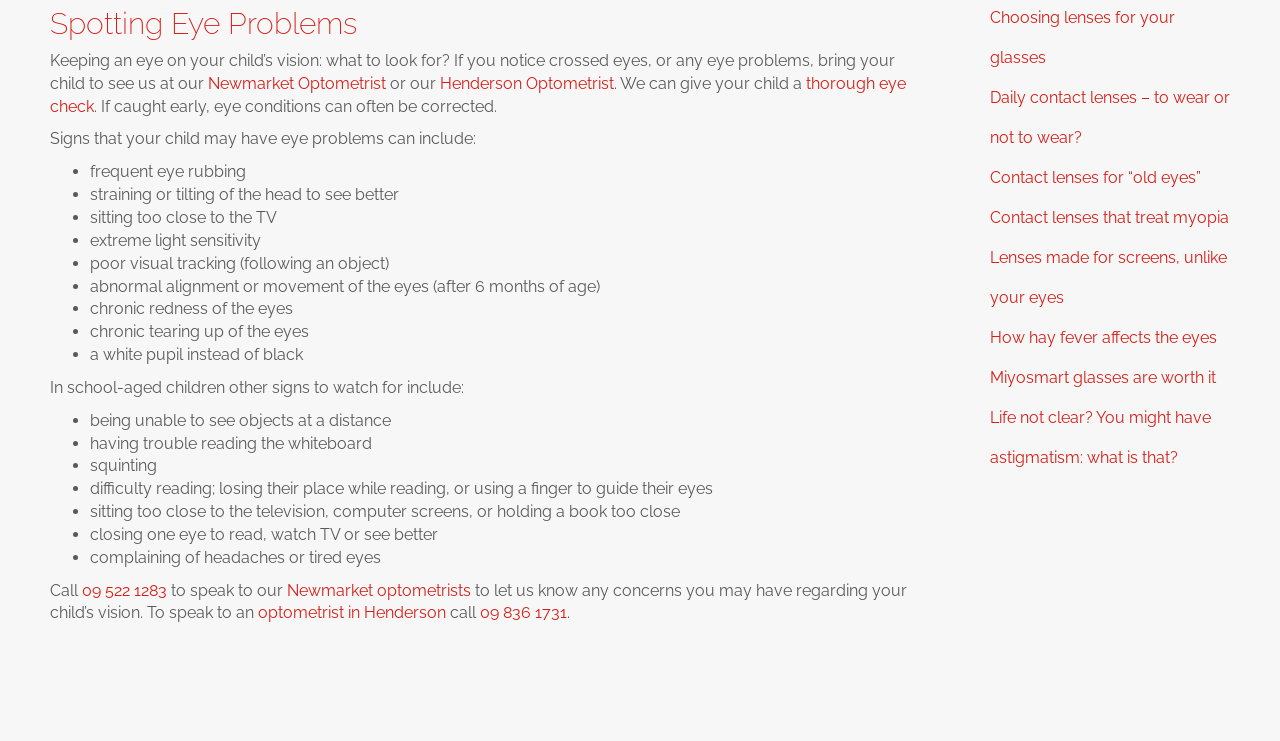Locate the bounding box coordinates of the area that needs to be clicked to fulfill the following instruction: "Click on 'Newmarket Optometrist'". The coordinates should be in the format of four float numbers between 0 and 1, namely [left, top, right, bottom].

[0.162, 0.1, 0.302, 0.125]